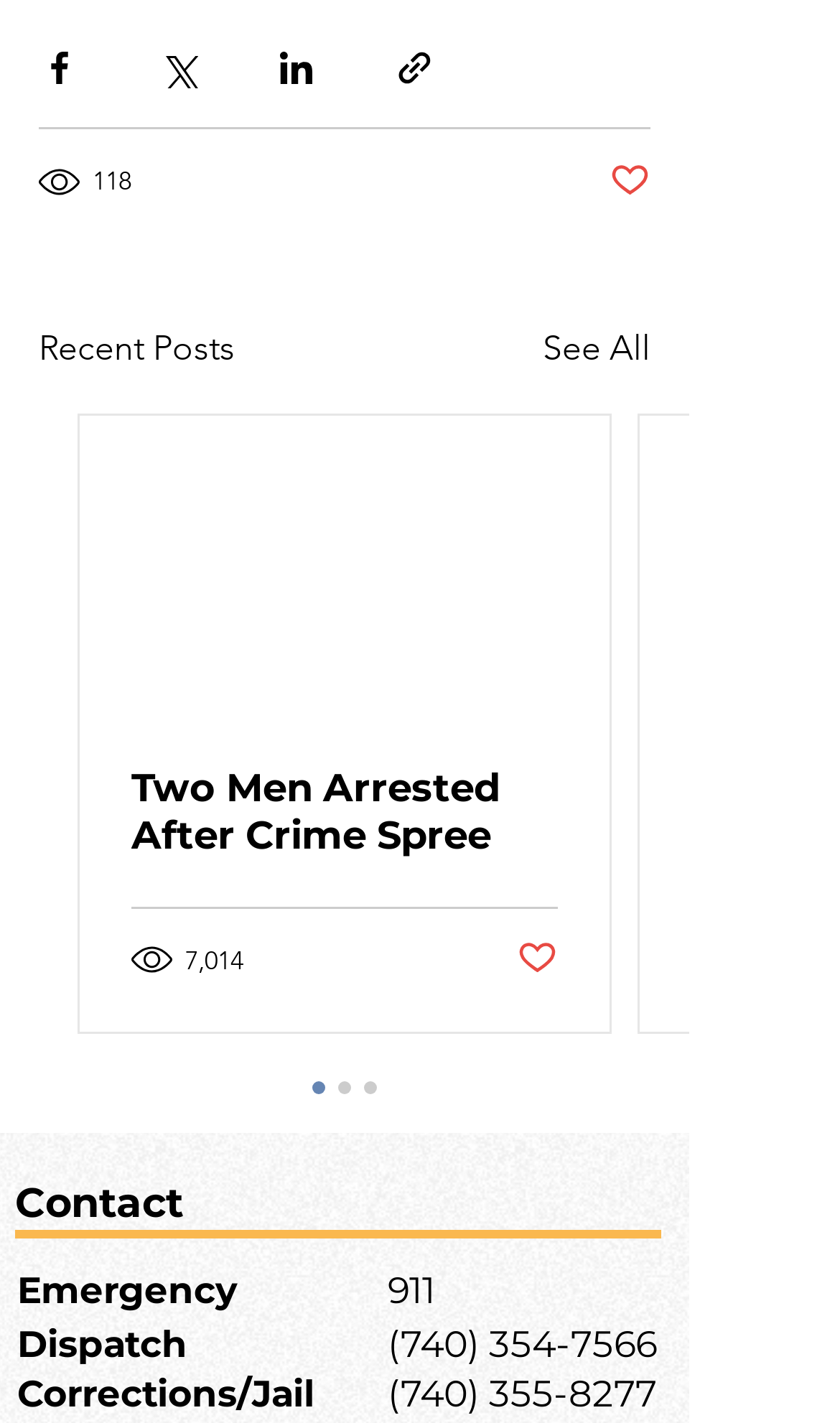How many hidden links are there in the first post?
Answer the question using a single word or phrase, according to the image.

2